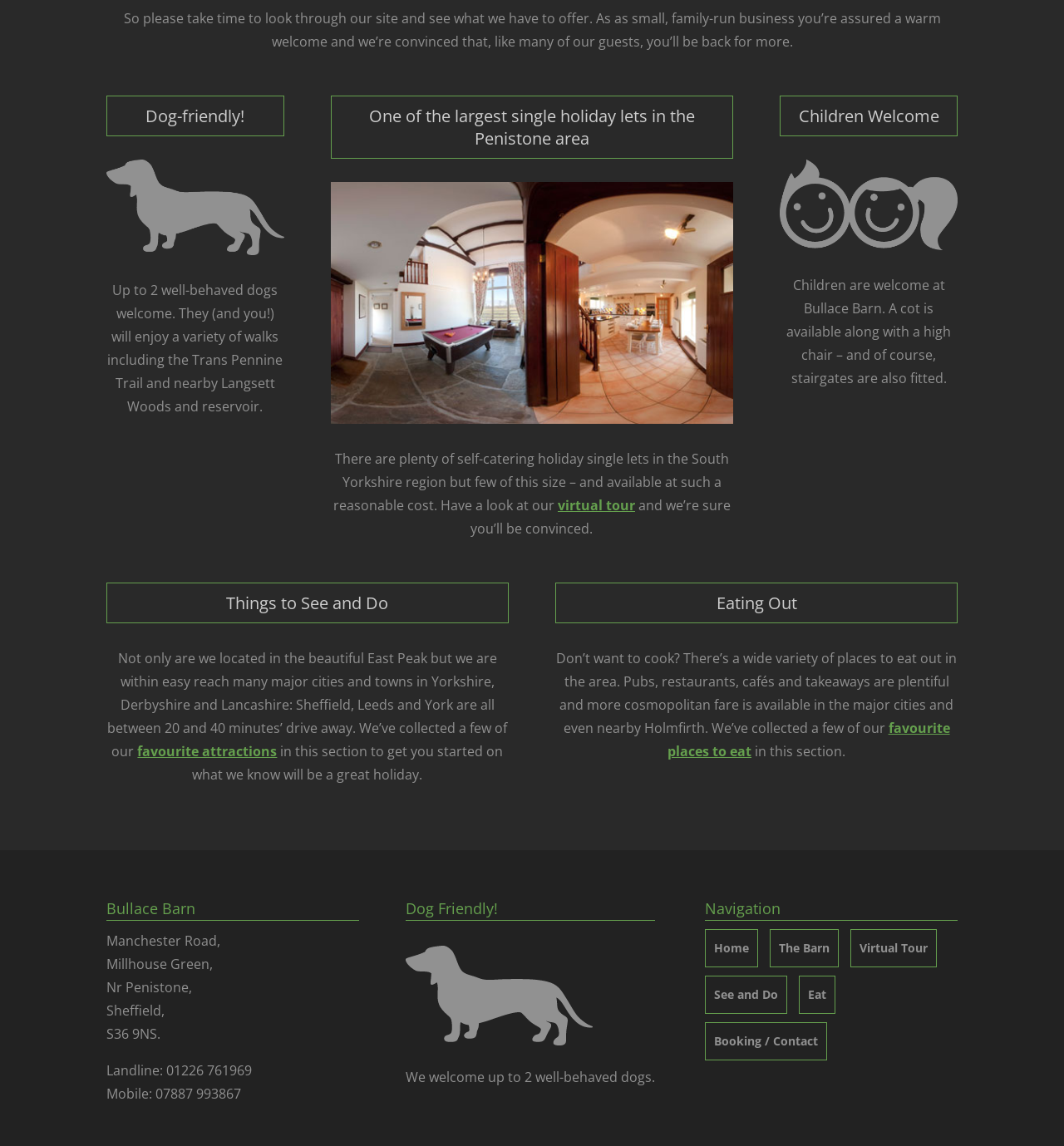Provide the bounding box coordinates for the area that should be clicked to complete the instruction: "Contact via 'Booking / Contact'".

[0.671, 0.9, 0.769, 0.917]